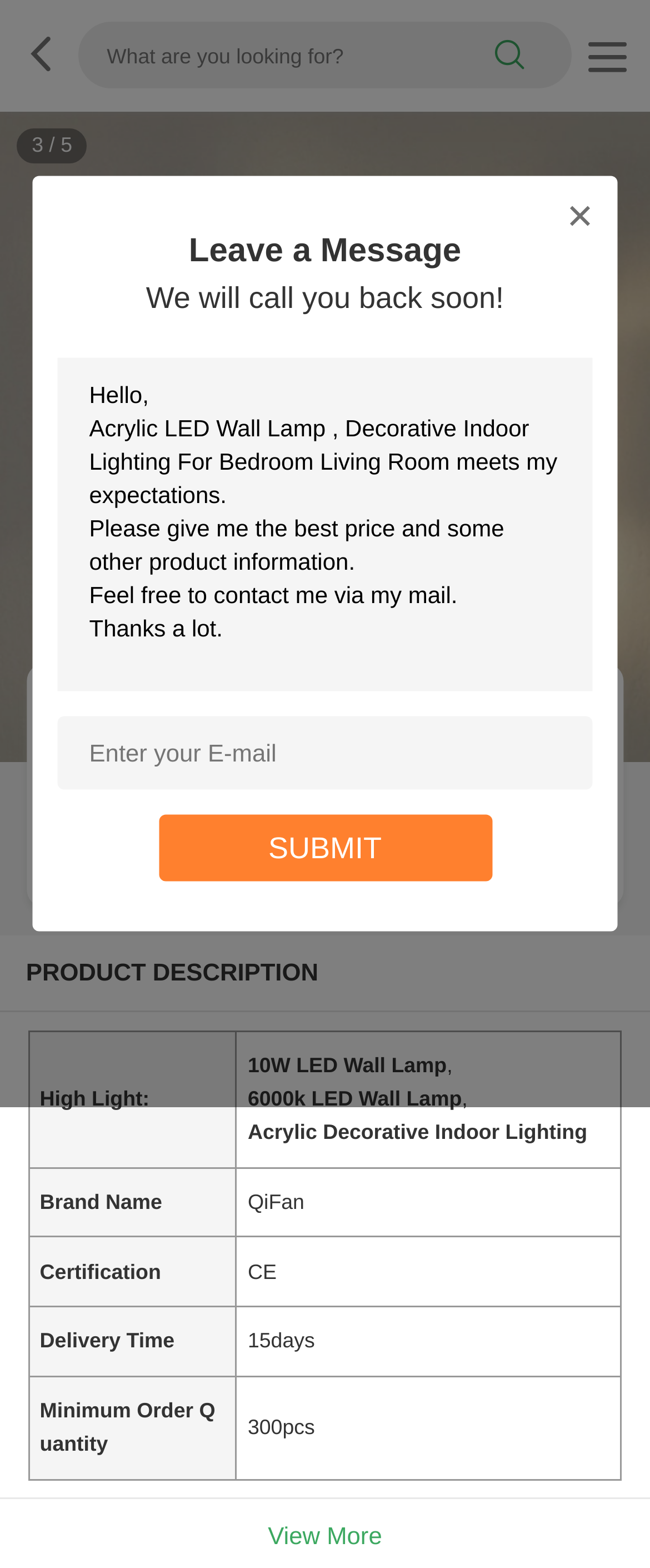Generate a comprehensive caption for the webpage you are viewing.

This webpage is about a product, specifically an Acrylic LED Wall Lamp, Decorative Indoor Lighting For Bedroom Living Room. At the top, there is a large image of the product, taking up almost the entire width of the page. Below the image, there is a heading with the product name, followed by some product details, including the minimum order quantity (300pcs) and price (Negotiable).

On the top-right corner, there is a search bar with a search button and a link to a shopping cart. Below the search bar, there is a link to "Get Best Price" and another link to "Contact Us".

In the middle of the page, there is a section for leaving a message, with a text box and a submit button. Above the text box, there is a sample message that says "Hello, Acrylic LED Wall Lamp, Decorative Indoor Lighting For Bedroom Living Room meets my expectations. Please give me the best price and some other product information. Feel free to contact me via my mail. Thanks a lot."

Below the message section, there is a table with product specifications, including High Light, Brand Name, Certification, Delivery Time, and Minimum Order Quantity. Each specification has a corresponding value, such as "10W LED Wall Lamp, 6000k LED Wall Lamp, Acrylic Decorative Indoor Lighting" for High Light.

At the bottom of the page, there is a "View More" button and two small images of a video logo.